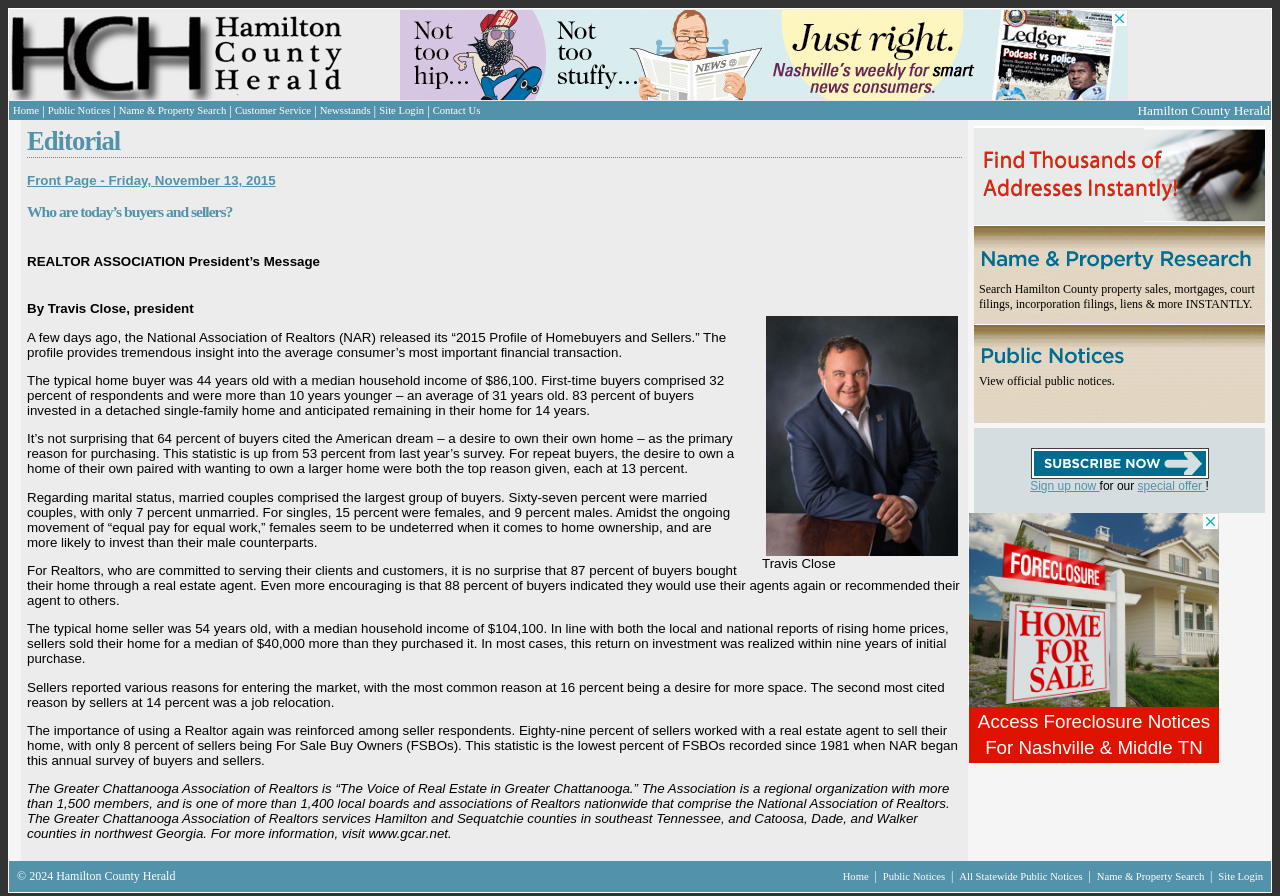Can you identify the bounding box coordinates of the clickable region needed to carry out this instruction: 'Read Editorial Front Page'? The coordinates should be four float numbers within the range of 0 to 1, stated as [left, top, right, bottom].

[0.021, 0.193, 0.215, 0.21]